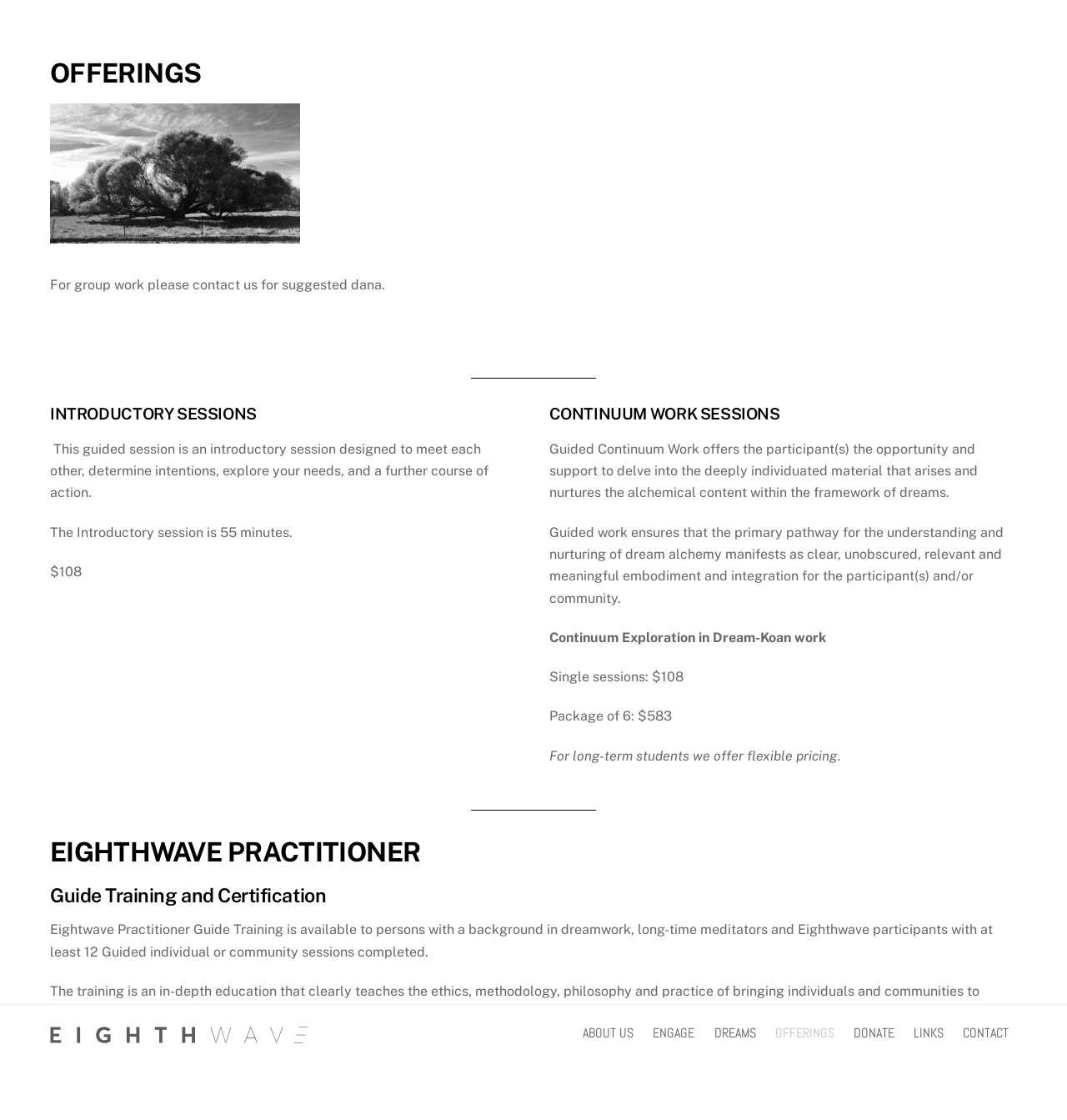For the following element description, predict the bounding box coordinates in the format (top-left x, top-left y, bottom-right x, bottom-right y). All values should be floating point numbers between 0 and 1. Description: Links

[0.849, 0.909, 0.892, 0.936]